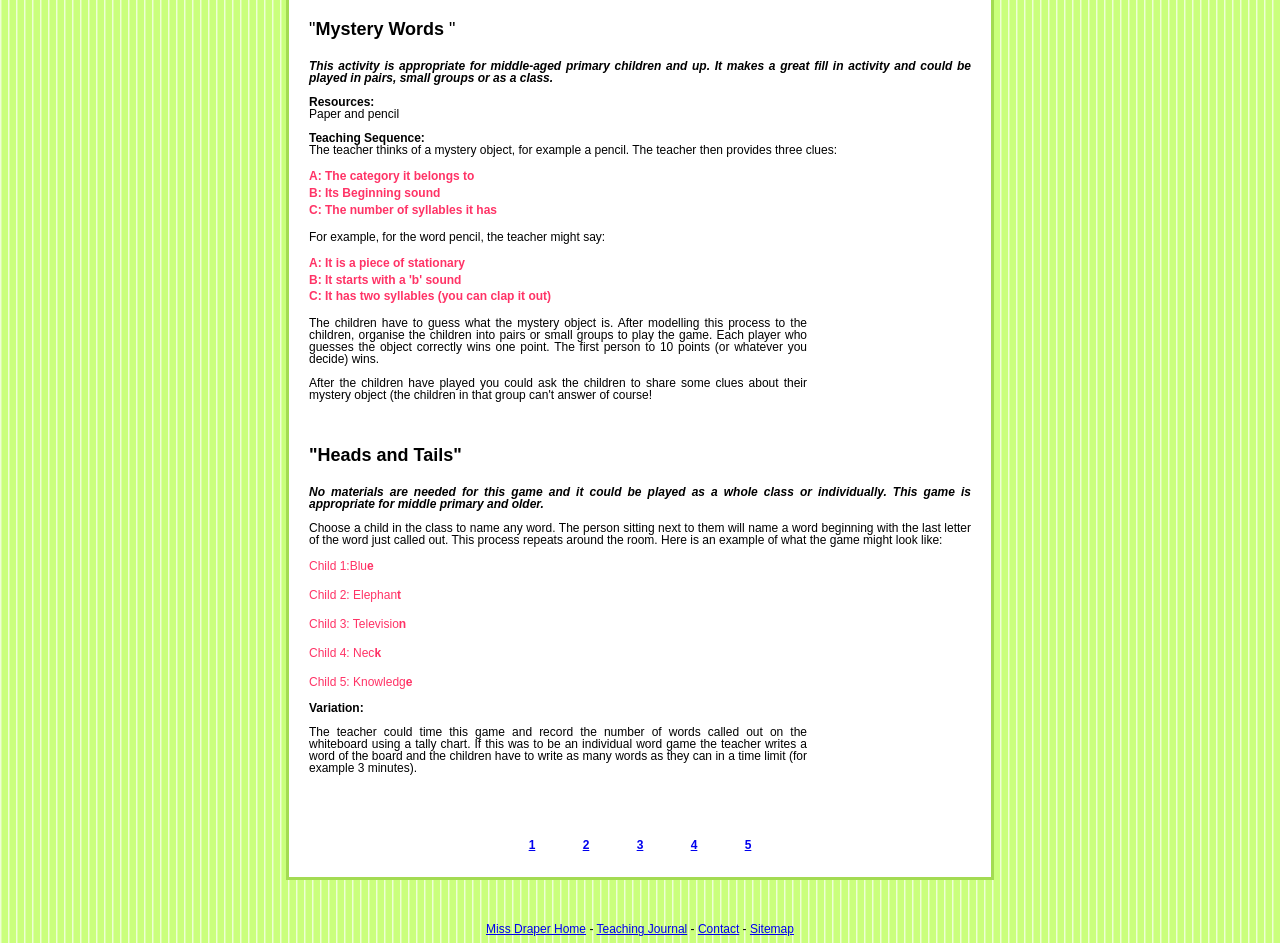Please specify the bounding box coordinates in the format (top-left x, top-left y, bottom-right x, bottom-right y), with all values as floating point numbers between 0 and 1. Identify the bounding box of the UI element described by: Miss Draper Home

[0.38, 0.978, 0.458, 0.993]